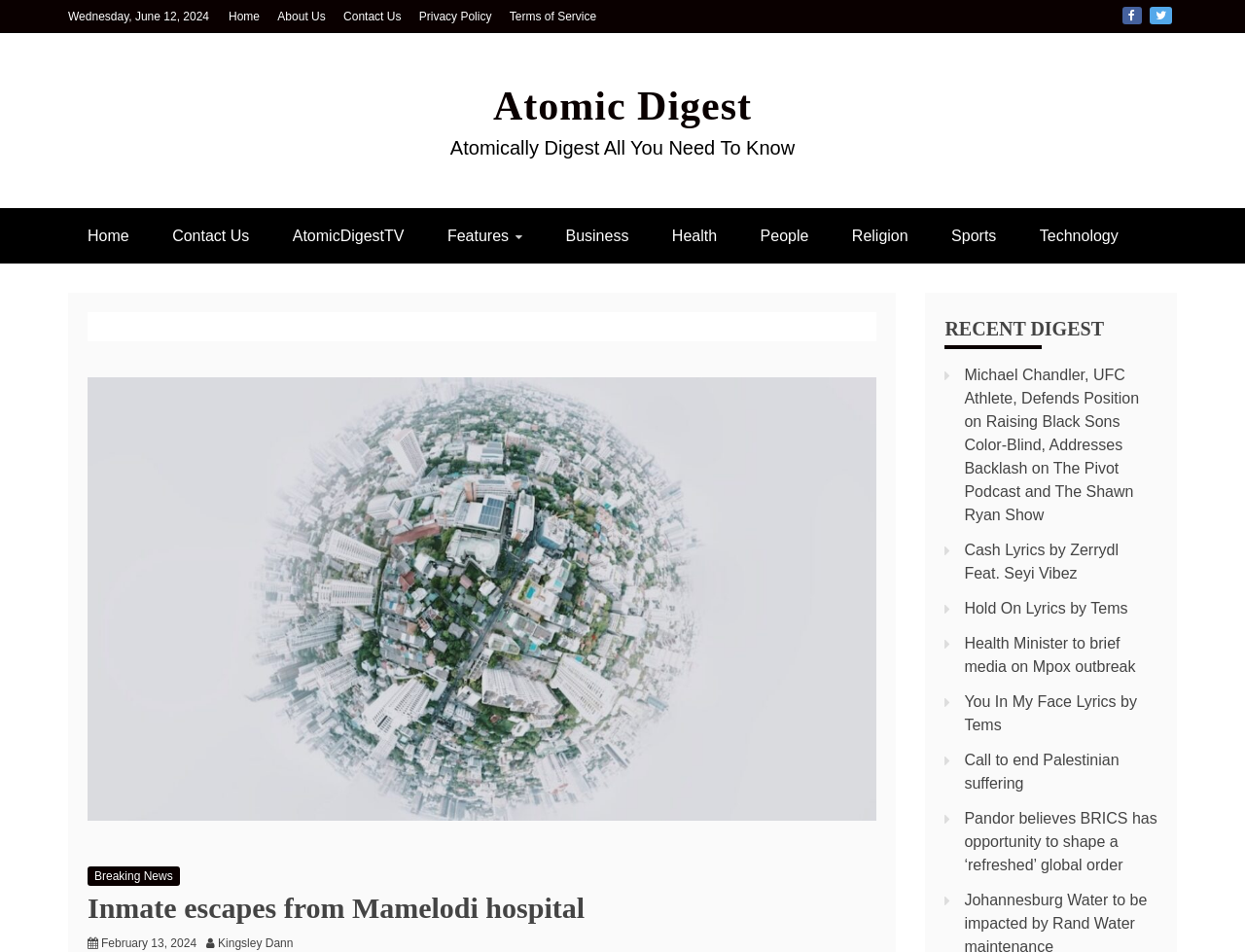Refer to the image and provide a thorough answer to this question:
What is the name of the TV channel mentioned on the webpage?

I found the name of the TV channel by looking at the links on the webpage and noticing the link 'AtomicDigestTV' which seems to be a TV channel.